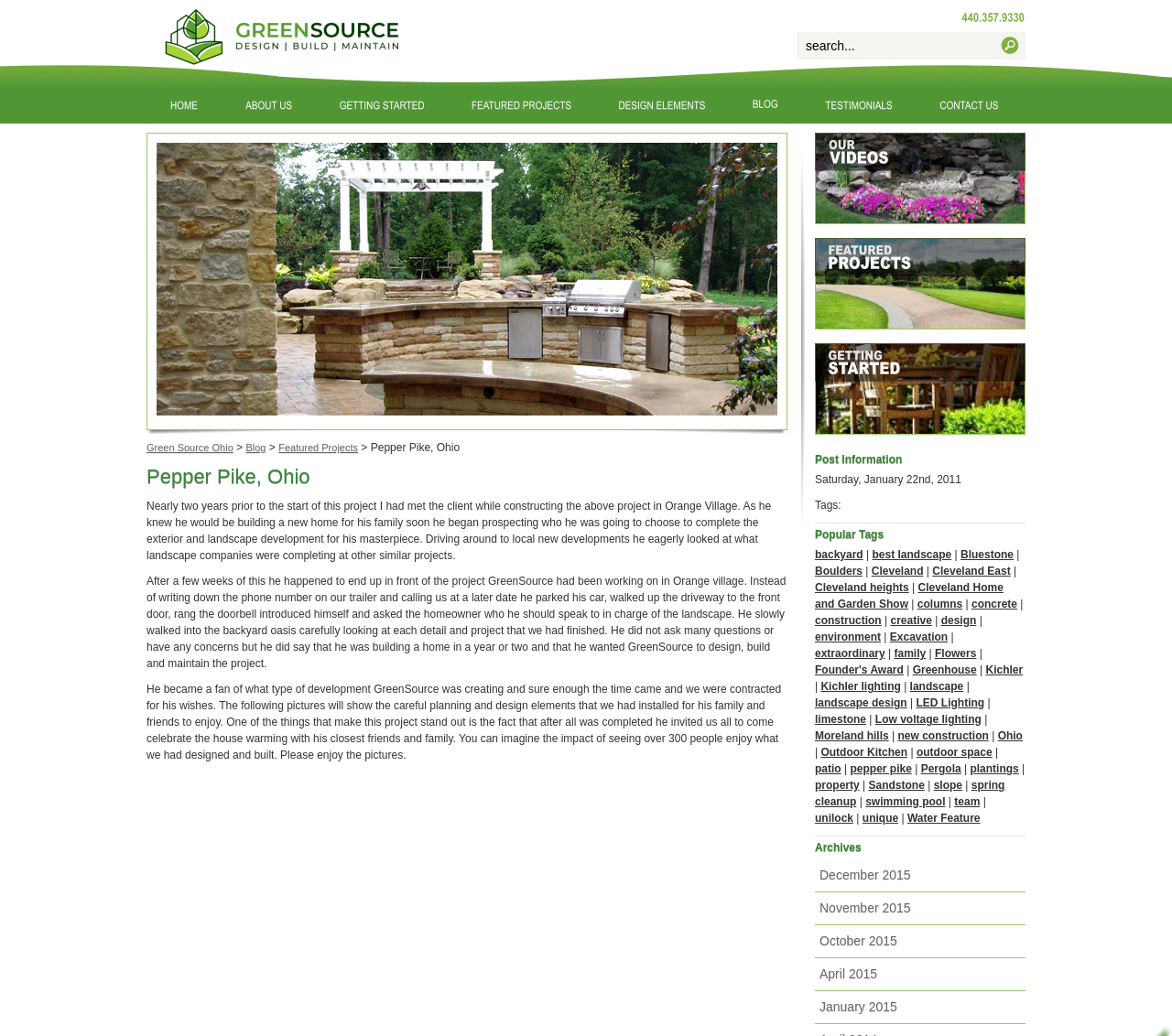Please determine the bounding box coordinates of the clickable area required to carry out the following instruction: "view featured projects". The coordinates must be four float numbers between 0 and 1, represented as [left, top, right, bottom].

[0.238, 0.427, 0.305, 0.437]